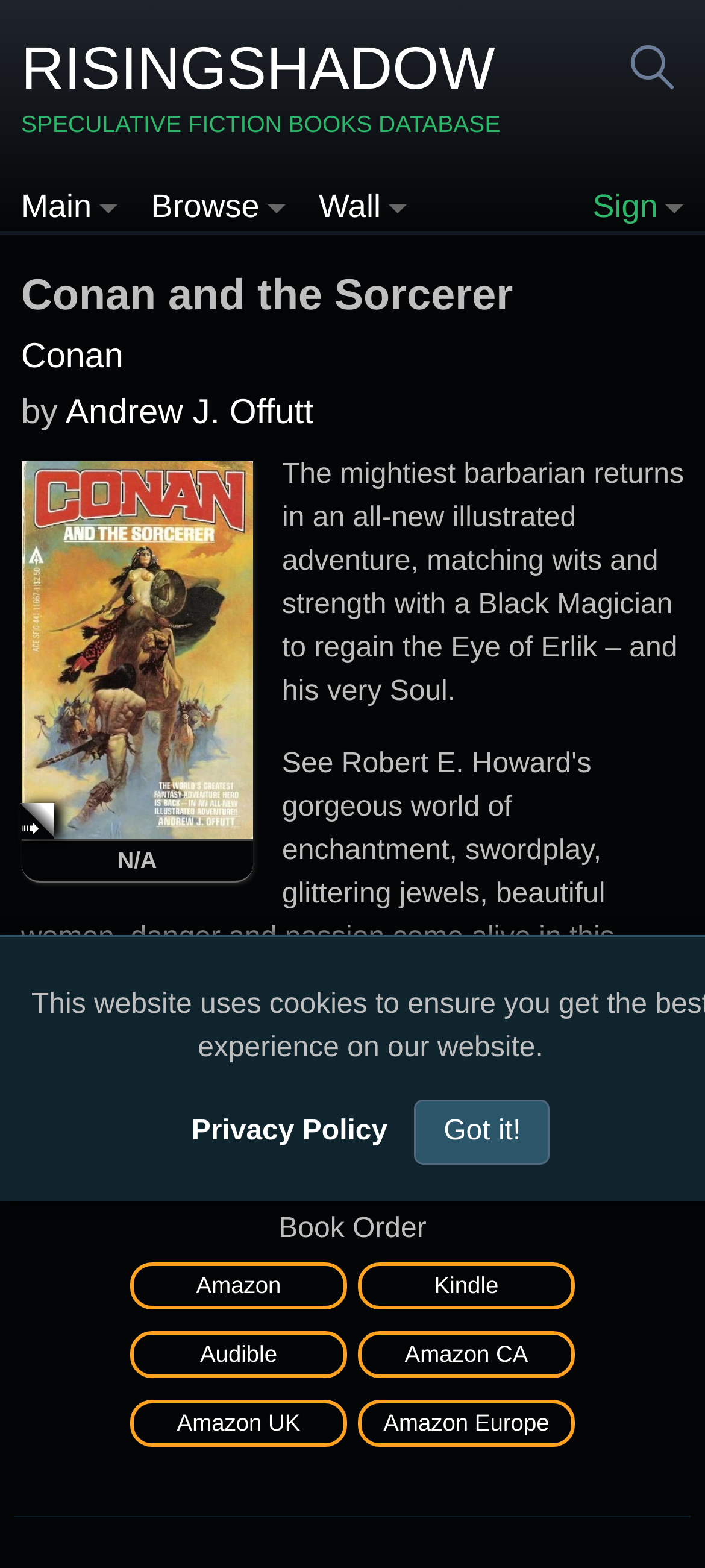Who is the author of the book?
Look at the image and provide a short answer using one word or a phrase.

Andrew J. Offutt